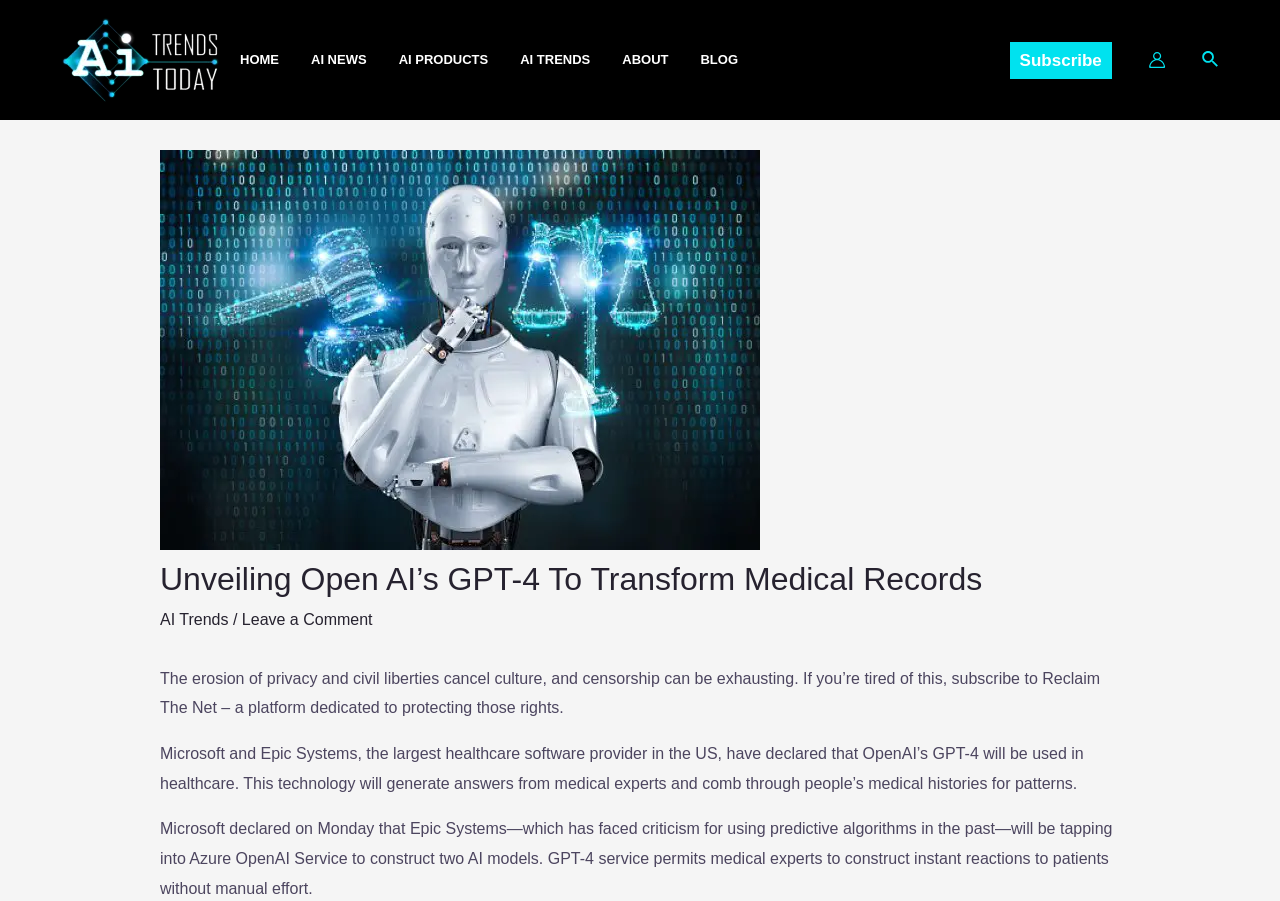What is the call-to-action in the middle of the page?
Please provide a comprehensive answer based on the contents of the image.

The call-to-action in the middle of the page is a promotional message encouraging users to subscribe to Reclaim The Net, a platform that protects privacy and civil liberties, with a brief description of its purpose.